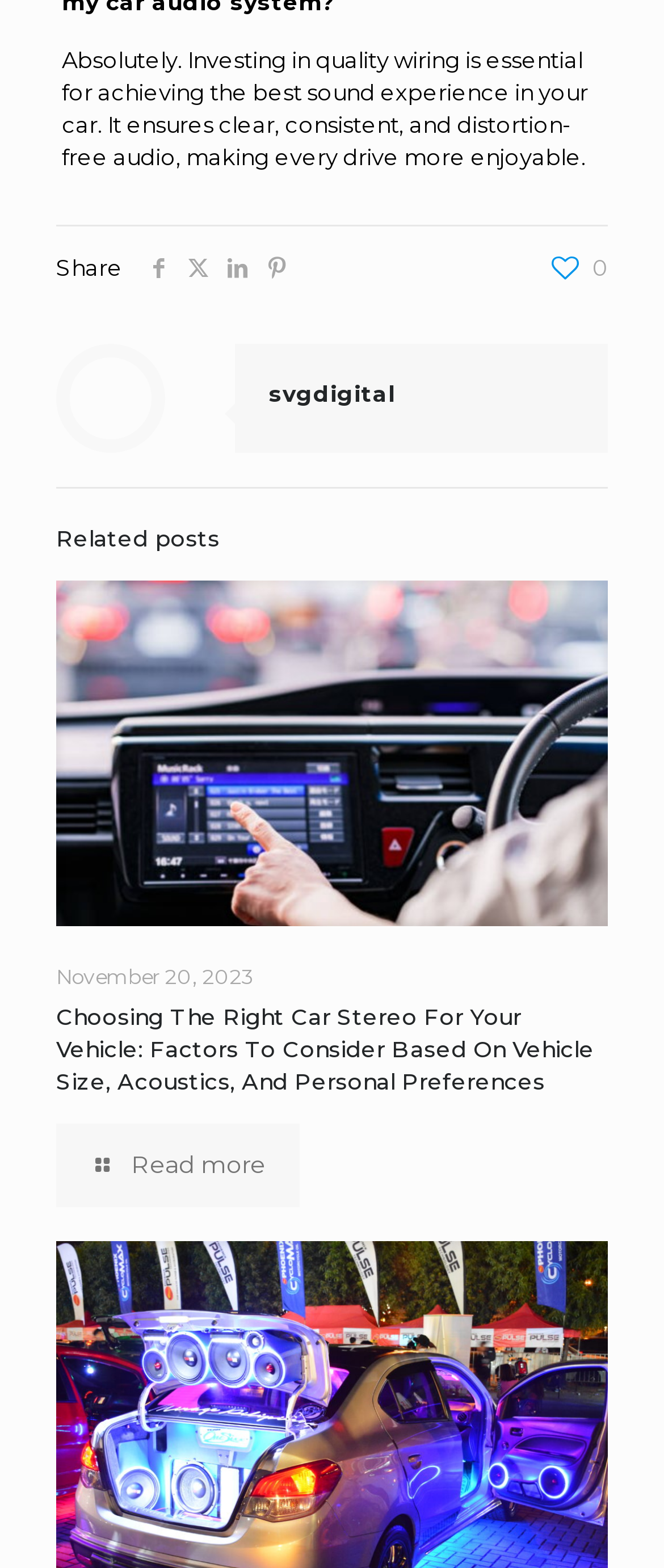Given the webpage screenshot, identify the bounding box of the UI element that matches this description: "aria-label="x twitter icon"".

[0.269, 0.162, 0.328, 0.179]